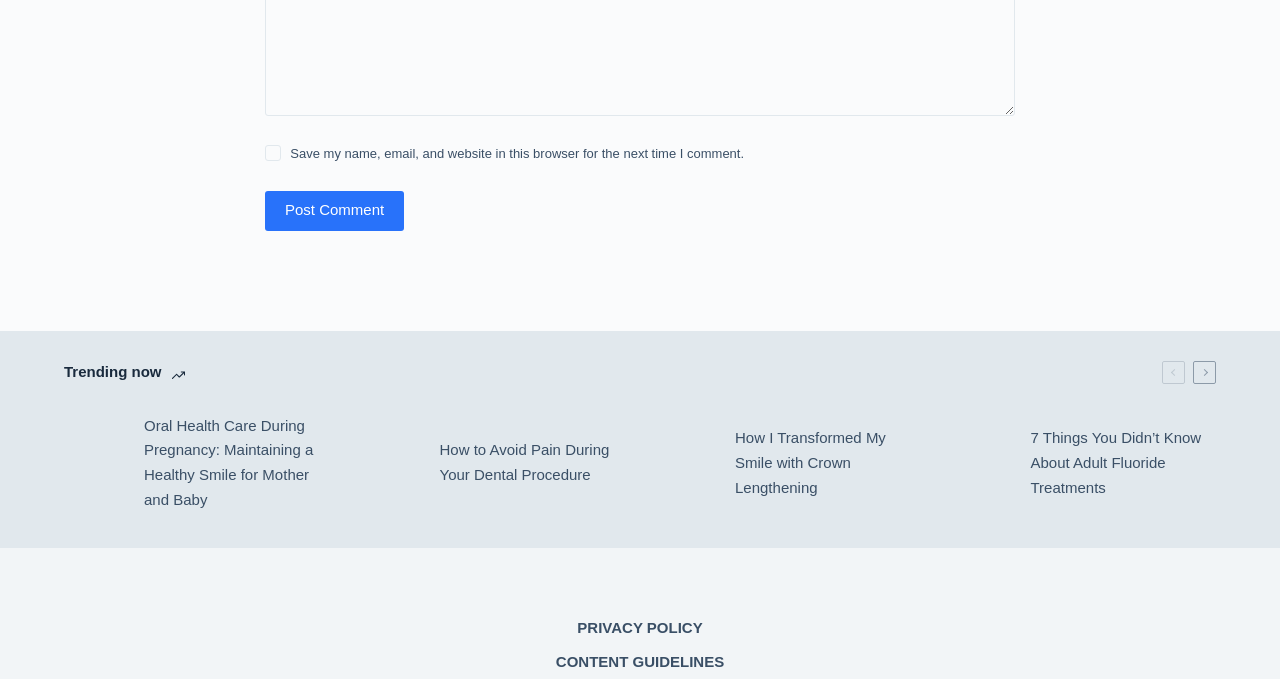Locate the bounding box of the UI element with the following description: "Content Guidelines".

[0.351, 0.96, 0.649, 0.989]